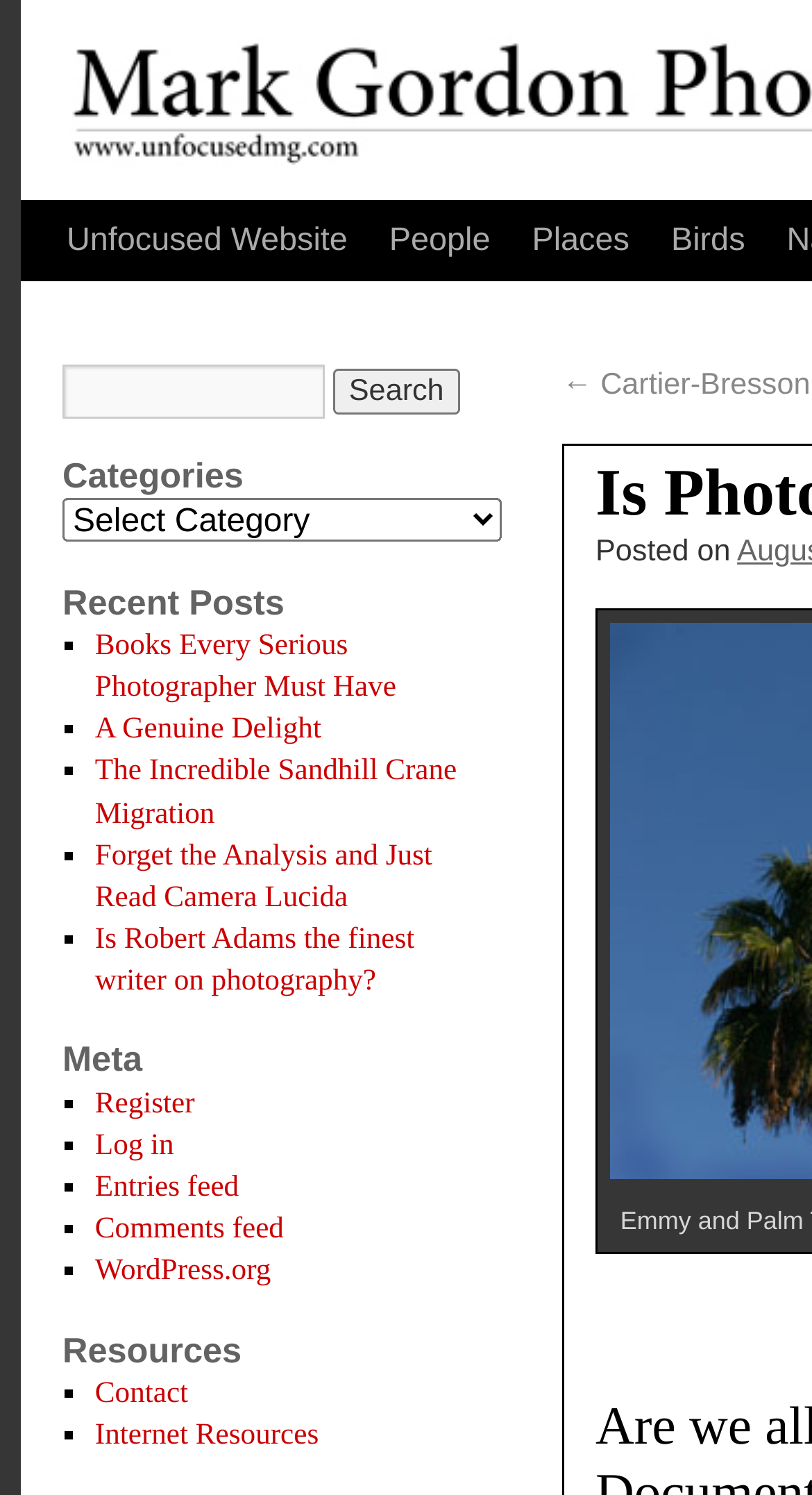Answer the question in a single word or phrase:
What is the first category listed?

People